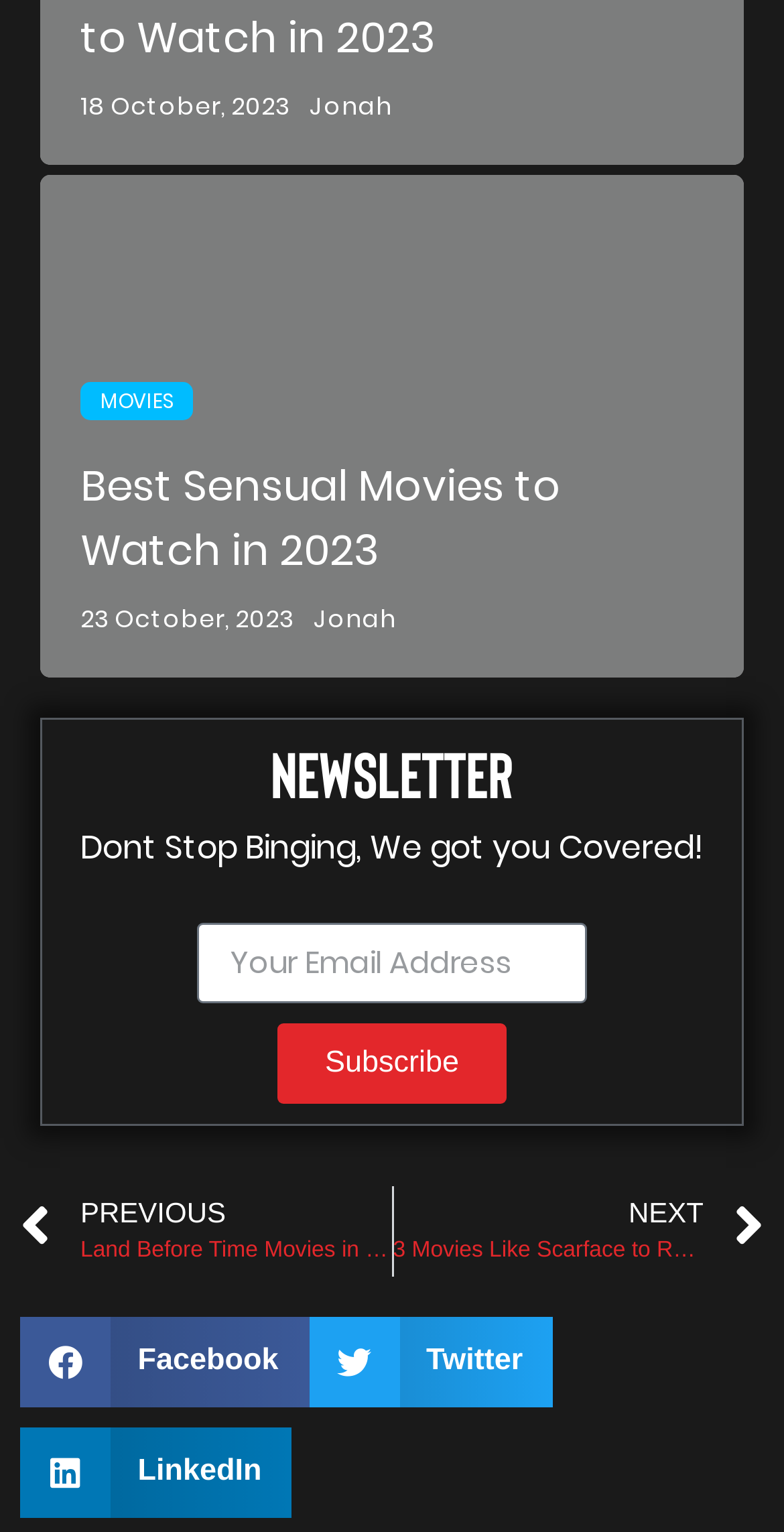What is the date mentioned at the top of the page?
Using the image, elaborate on the answer with as much detail as possible.

The date mentioned at the top of the page is '18 October, 2023', which is indicated by the StaticText element with the text '18 October, 2023' and bounding box coordinates [0.103, 0.058, 0.369, 0.081].